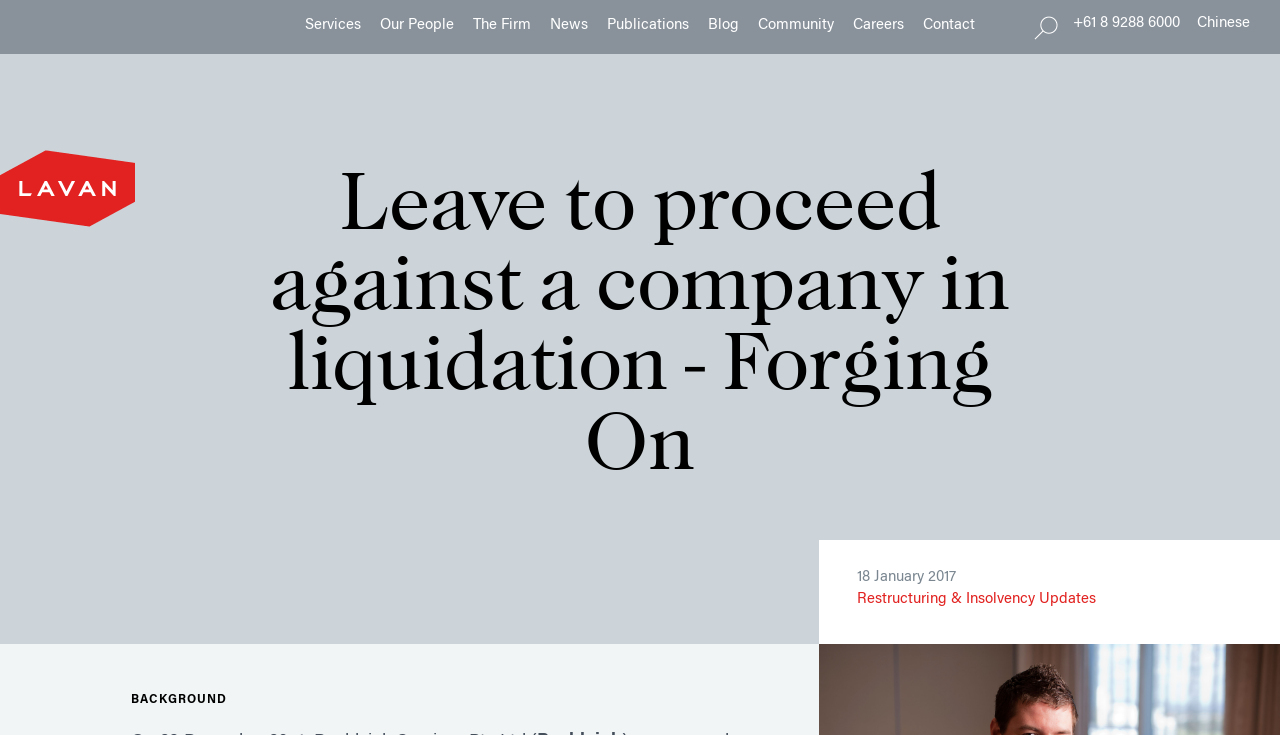Please identify the bounding box coordinates of the element's region that should be clicked to execute the following instruction: "Click the RDC Paving logo". The bounding box coordinates must be four float numbers between 0 and 1, i.e., [left, top, right, bottom].

None